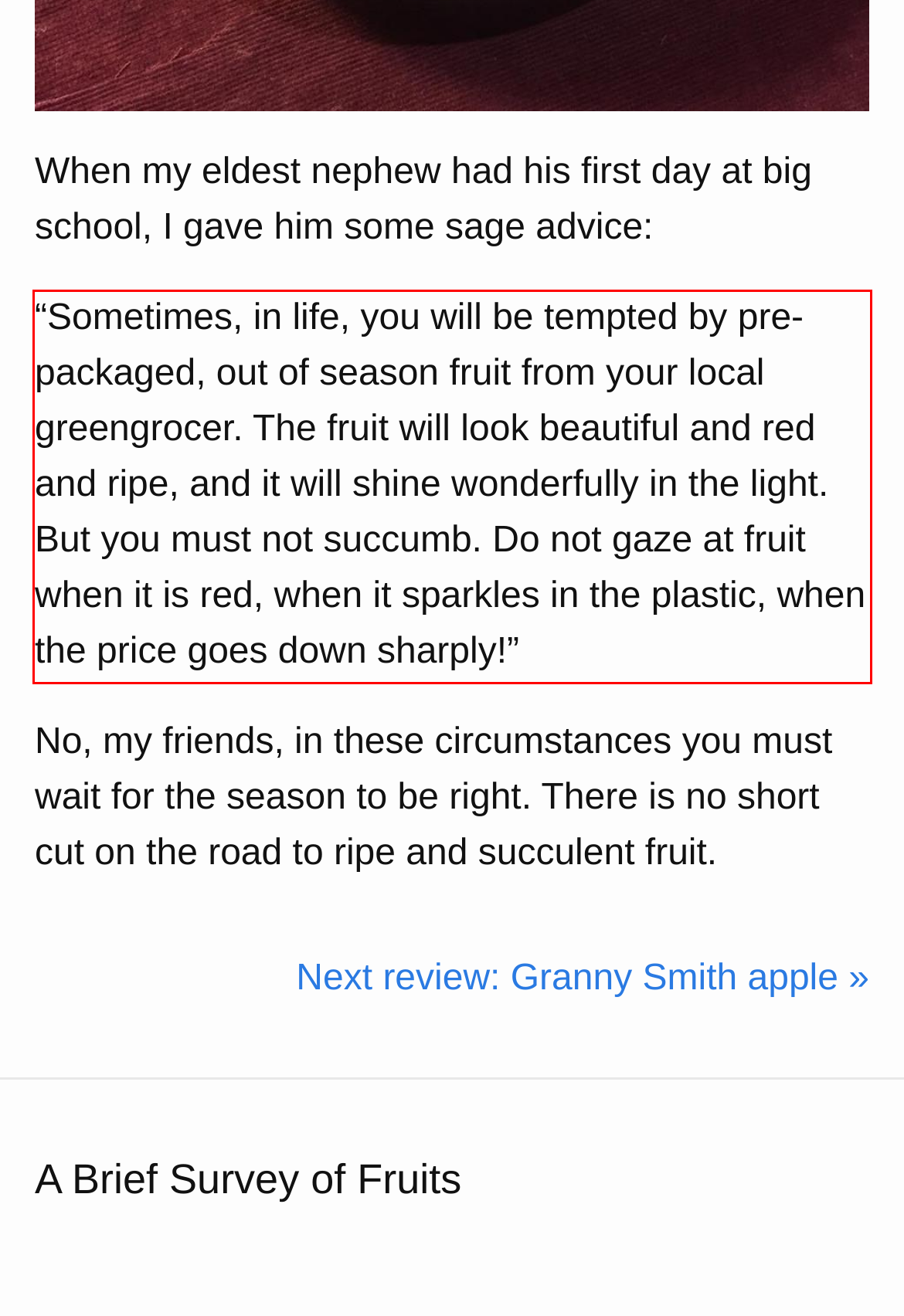Look at the screenshot of the webpage, locate the red rectangle bounding box, and generate the text content that it contains.

“Sometimes, in life, you will be tempted by pre-packaged, out of season fruit from your local greengrocer. The fruit will look beautiful and red and ripe, and it will shine wonderfully in the light. But you must not succumb. Do not gaze at fruit when it is red, when it sparkles in the plastic, when the price goes down sharply!”